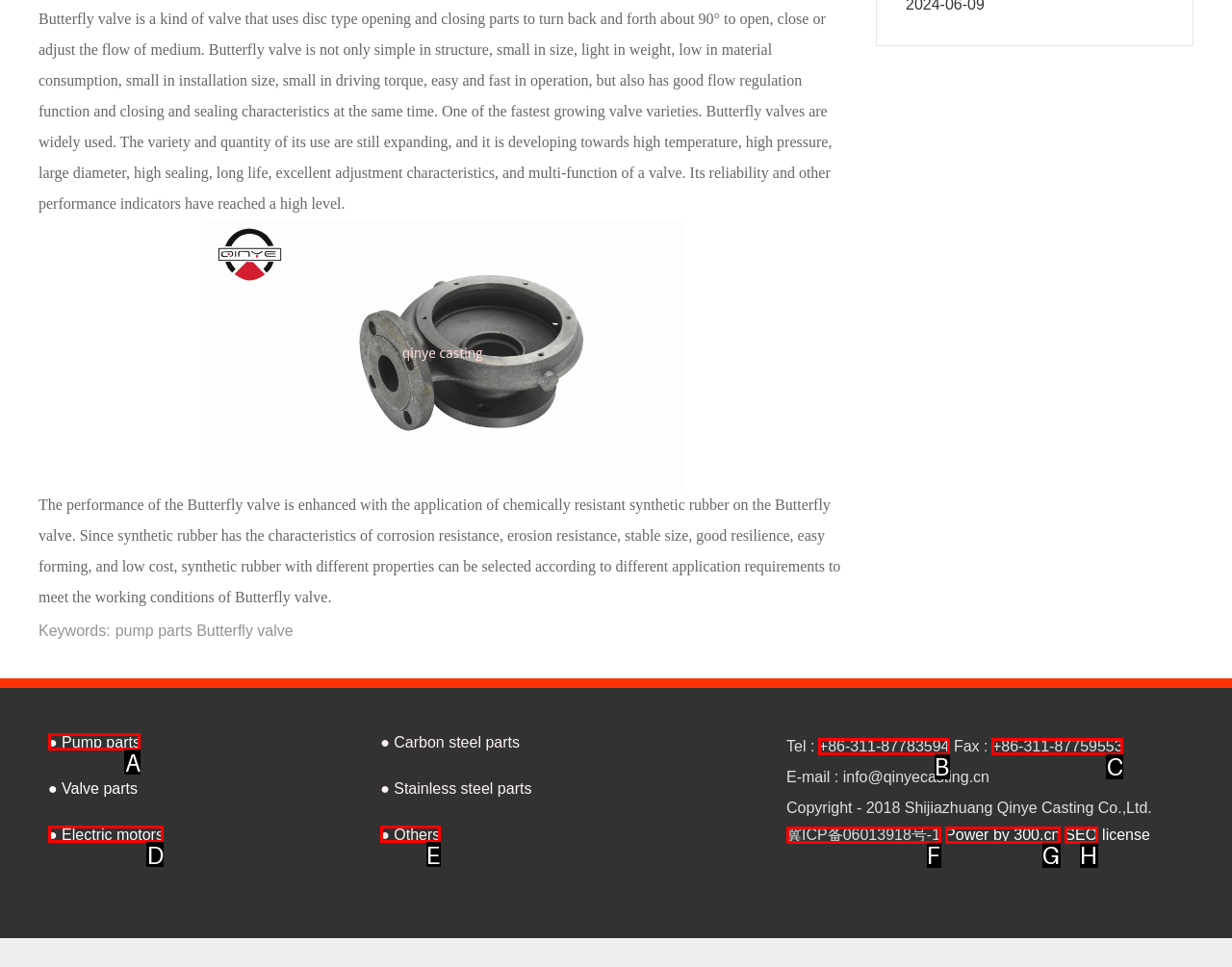Determine which HTML element best suits the description: ● Others. Reply with the letter of the matching option.

E